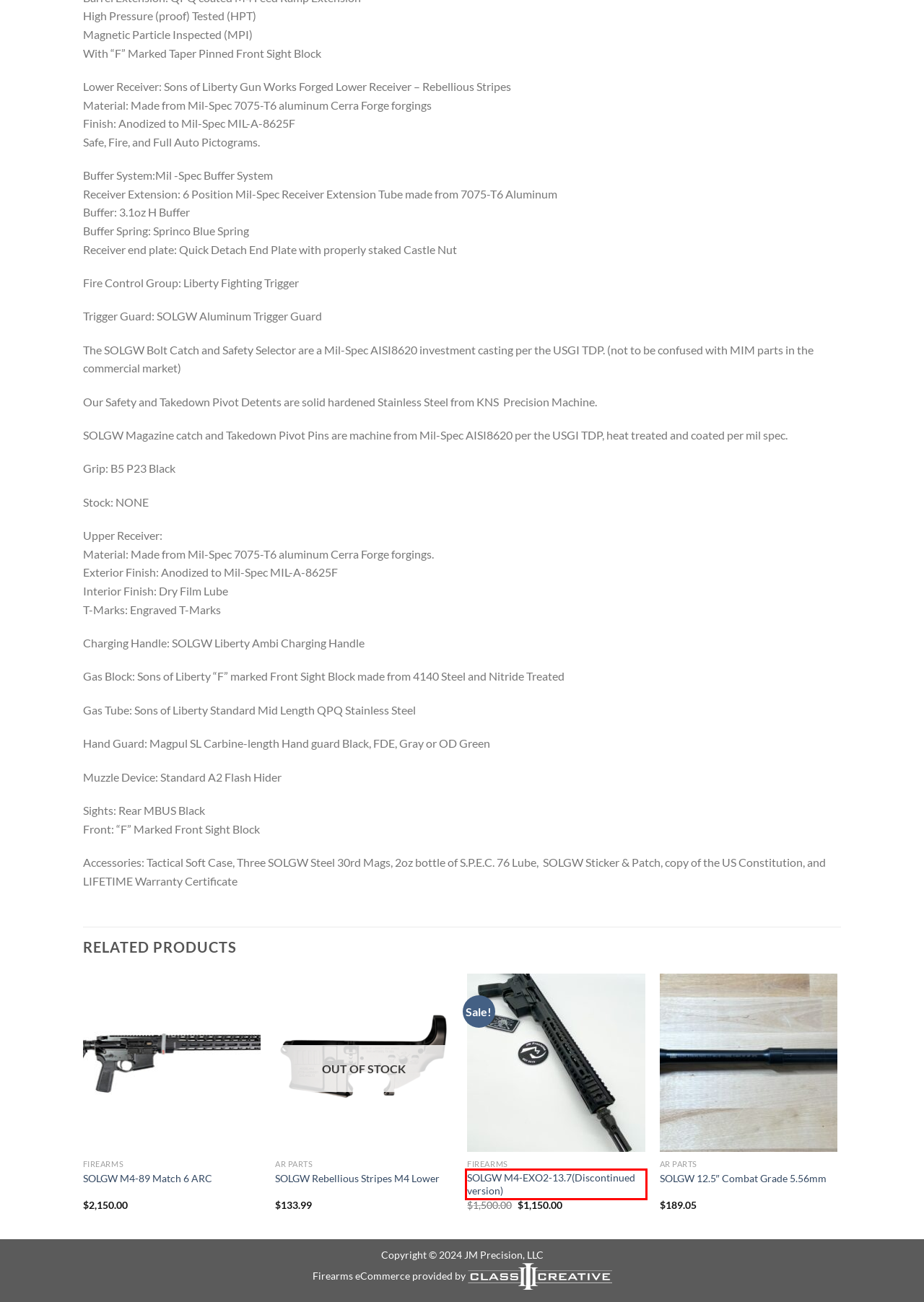Given a screenshot of a webpage with a red bounding box highlighting a UI element, determine which webpage description best matches the new webpage that appears after clicking the highlighted element. Here are the candidates:
A. JM Precision Arms
B. SOLGW Rebellious Stripes M4 Lower – JM Precision Arms
C. Return Policy – JM Precision Arms
D. SOLGW M4-EXO2-13.7(Discontinued version) – JM Precision Arms
E. Top Tier Shooting & Outdoor Sports Marketing | Class 3 Creative
F. Pistol – JM Precision Arms
G. SOLGW 12.5″ Combat Grade 5.56mm – JM Precision Arms
H. Sons of Liberty Gun Works – JM Precision Arms

D